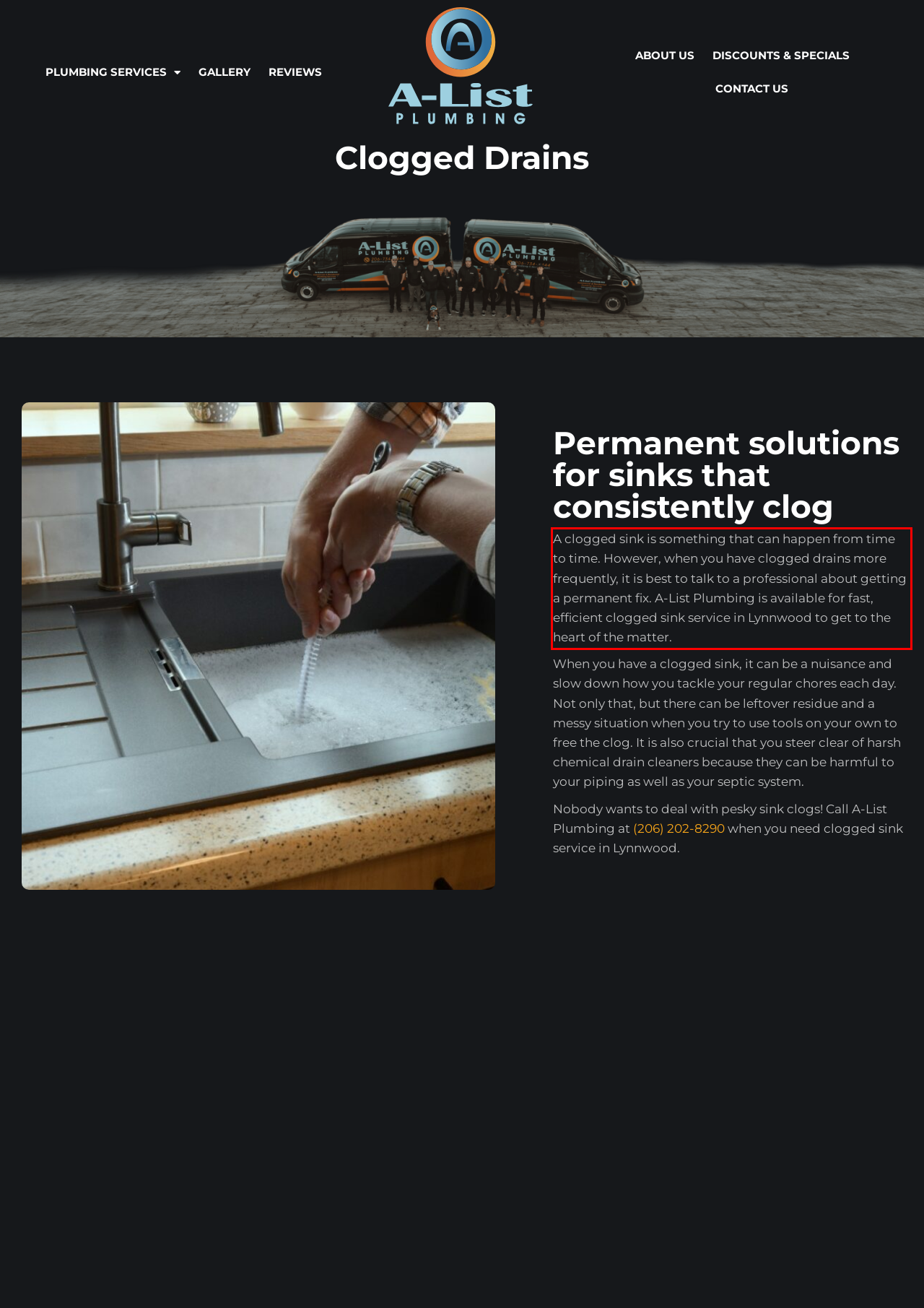Please examine the webpage screenshot containing a red bounding box and use OCR to recognize and output the text inside the red bounding box.

A clogged sink is something that can happen from time to time. However, when you have clogged drains more frequently, it is best to talk to a professional about getting a permanent fix. A-List Plumbing is available for fast, efficient clogged sink service in Lynnwood to get to the heart of the matter.